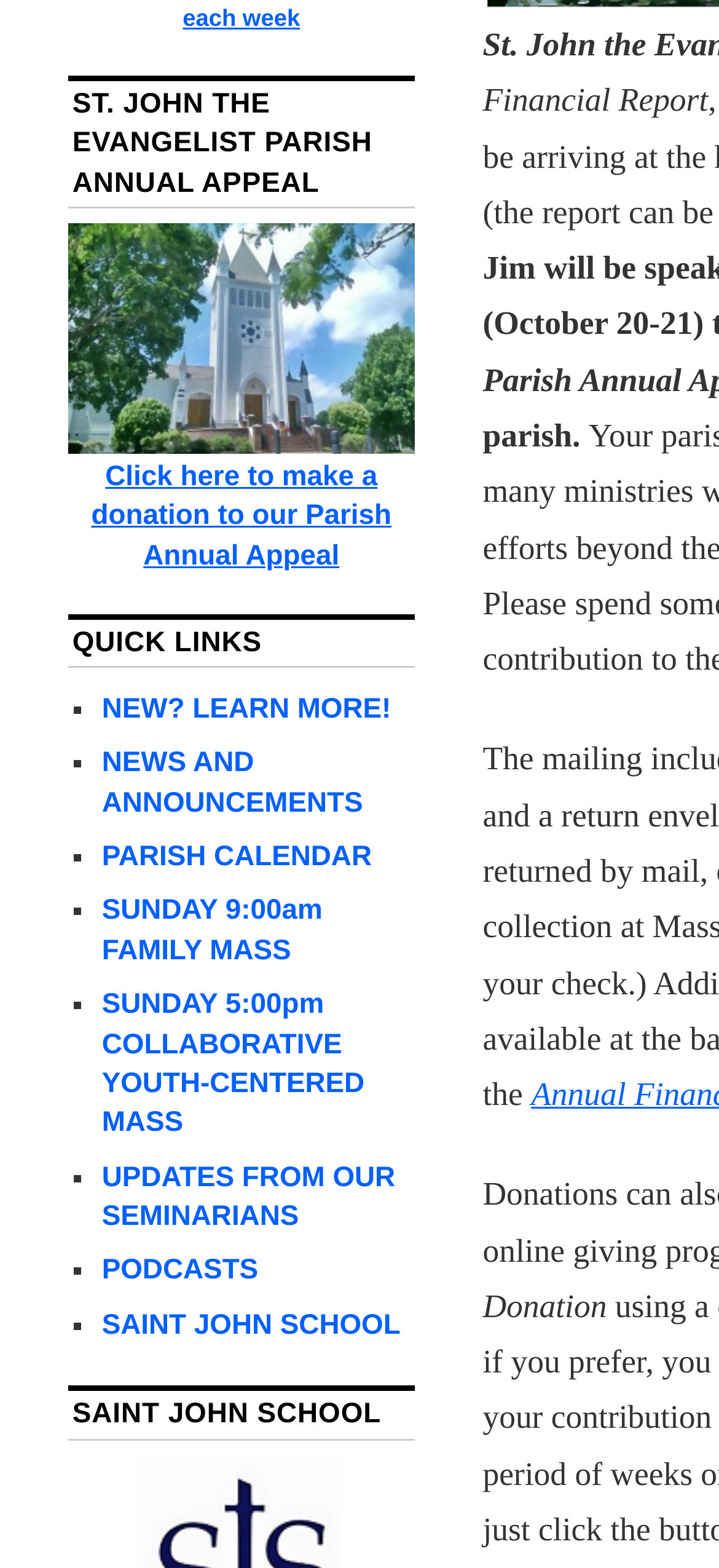Find the bounding box coordinates for the UI element that matches this description: "Pinterest".

None